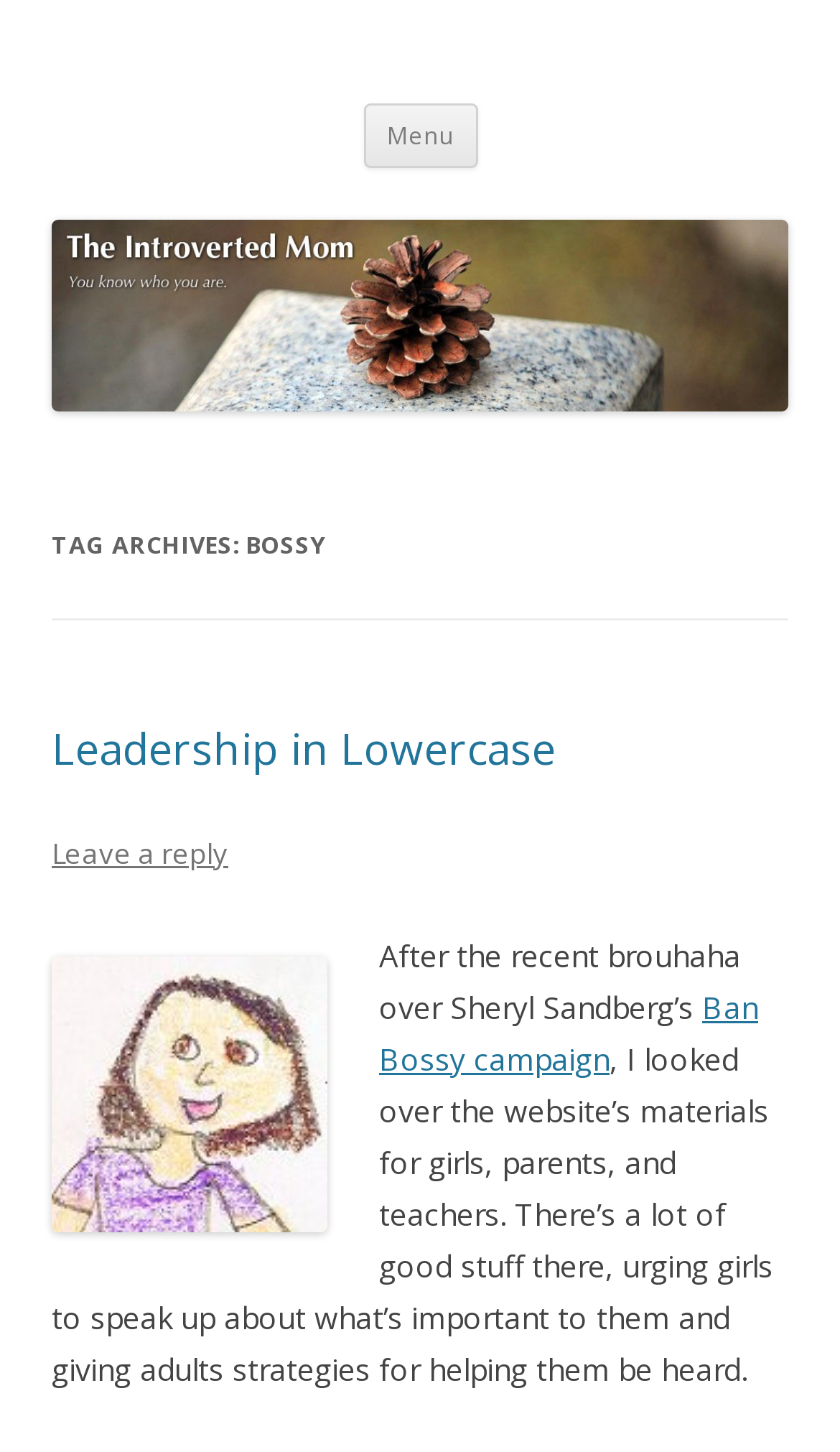Answer the question below in one word or phrase:
What is the name of the author in the image?

Kathy